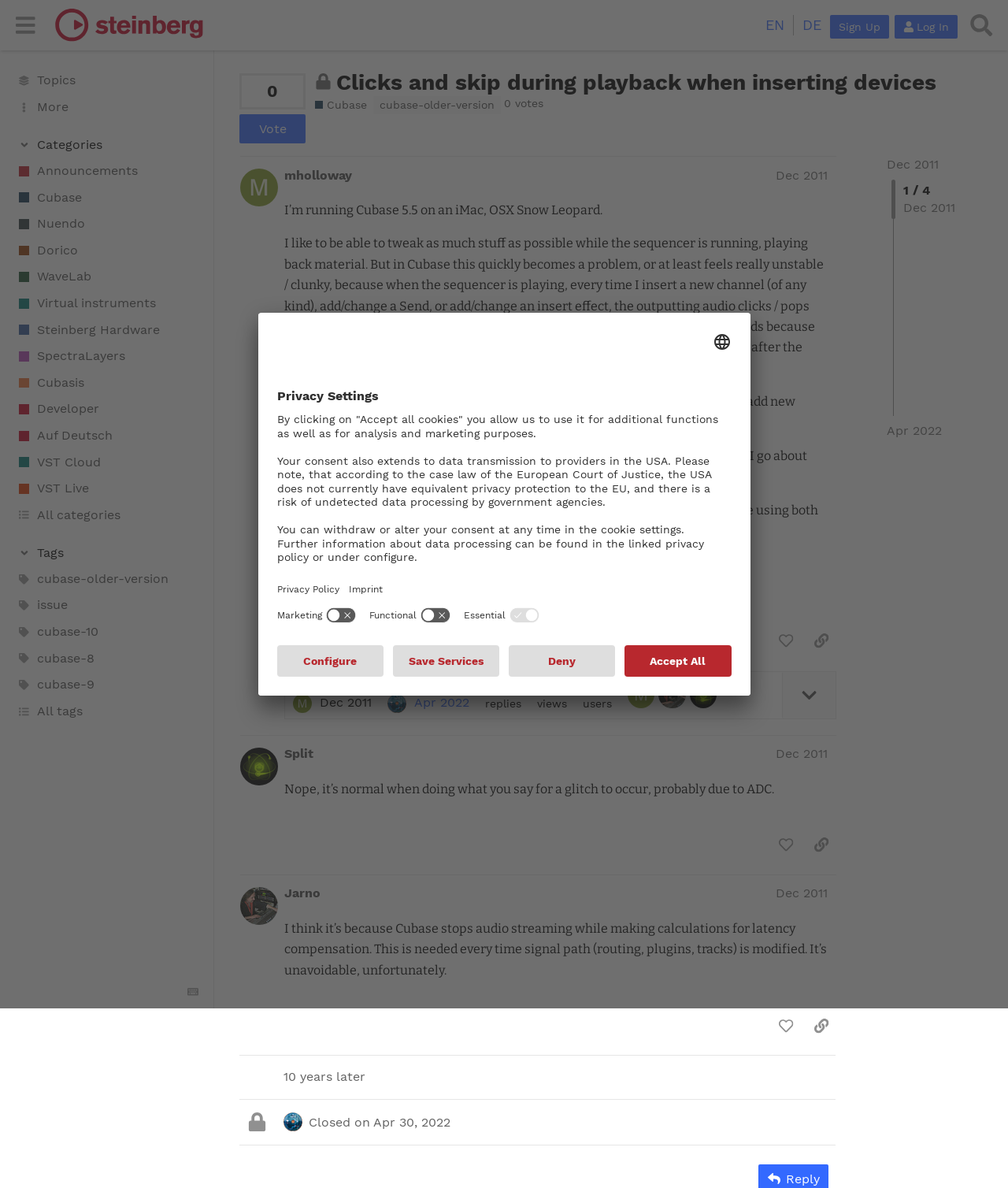Reply to the question with a single word or phrase:
What is the user's preferred behavior?

Add inserts, change sends, add new channels during audio playback